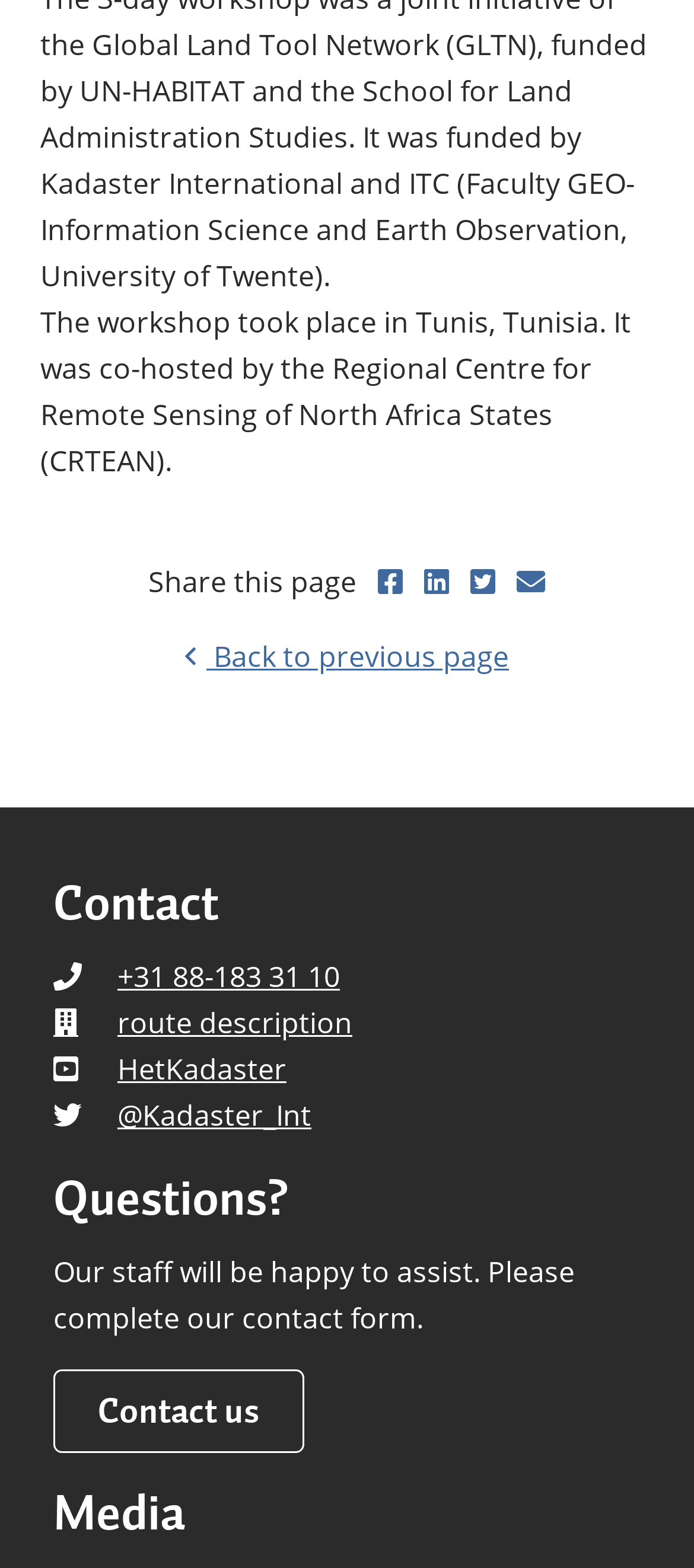How many links are available under the 'Media' section?
Craft a detailed and extensive response to the question.

The 'Media' section of the webpage provides three links, namely 'News', 'Publications', and 'Abroad', which can be found at the bottom of the webpage.